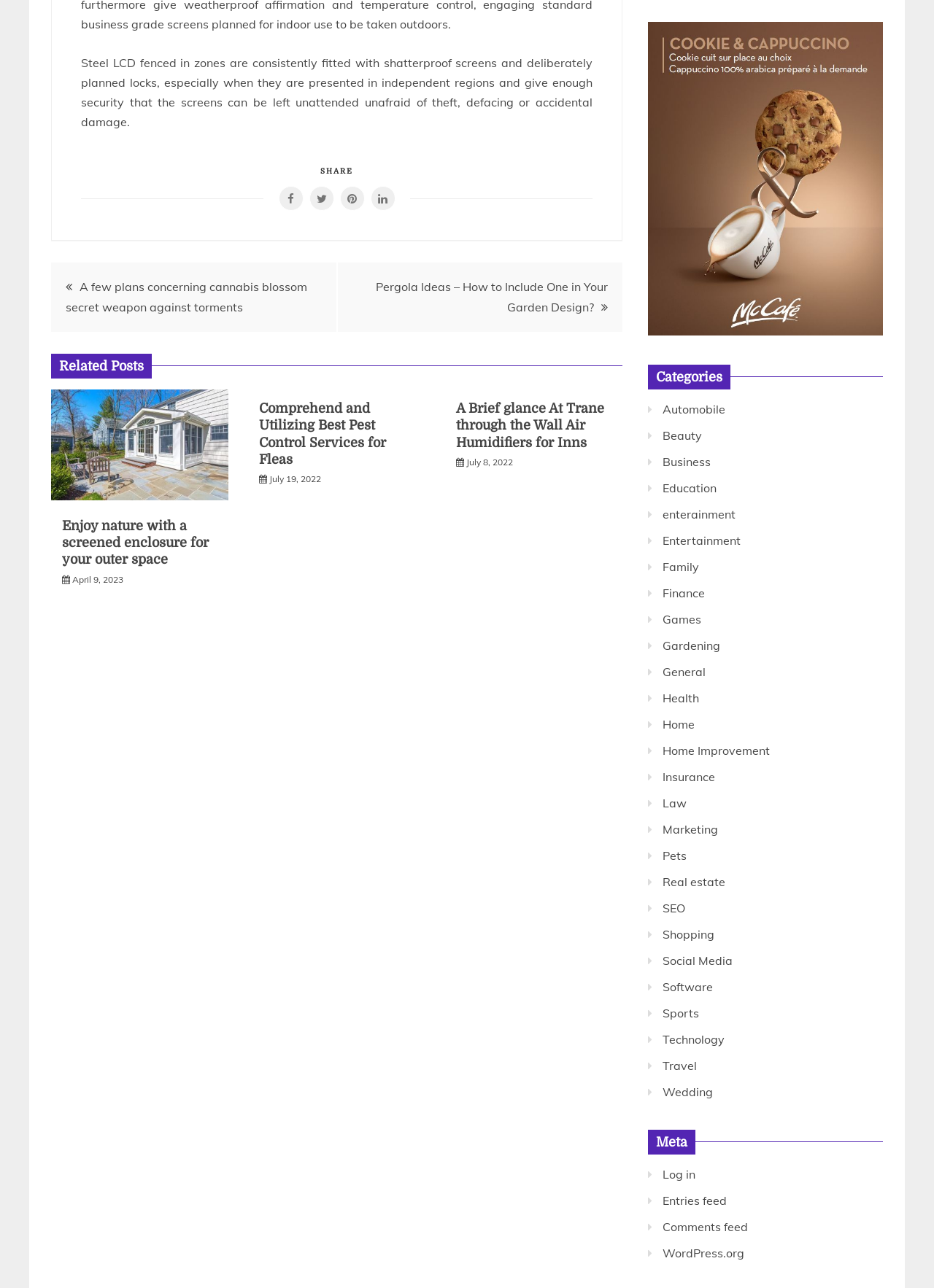Please locate the bounding box coordinates of the region I need to click to follow this instruction: "Read the post about sunroom additions in Rochester, NY".

[0.055, 0.38, 0.244, 0.391]